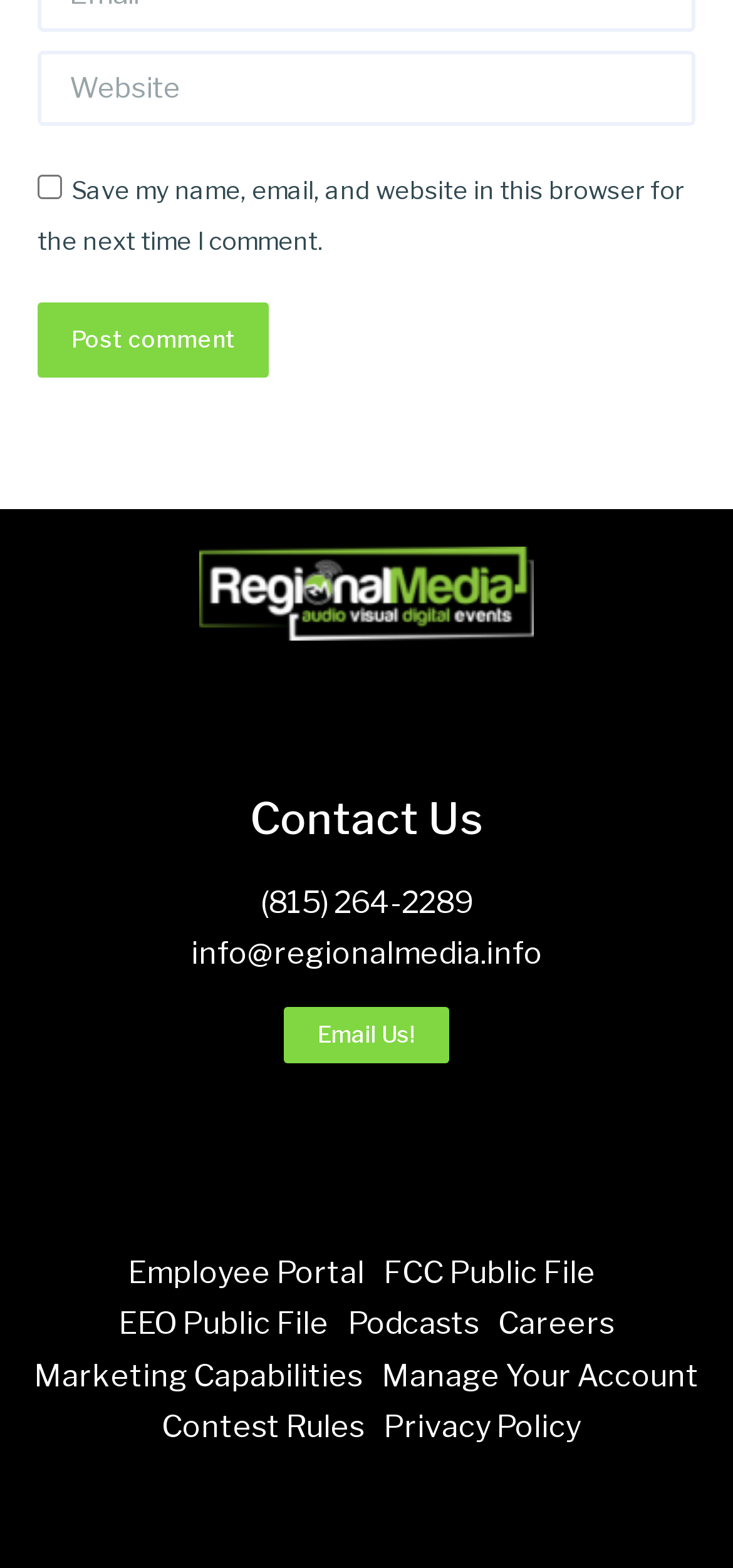What is the phone number for contact?
Give a detailed response to the question by analyzing the screenshot.

I found the phone number by looking at the 'Contact Us' section, where it is listed as '(815) 264-2289'.